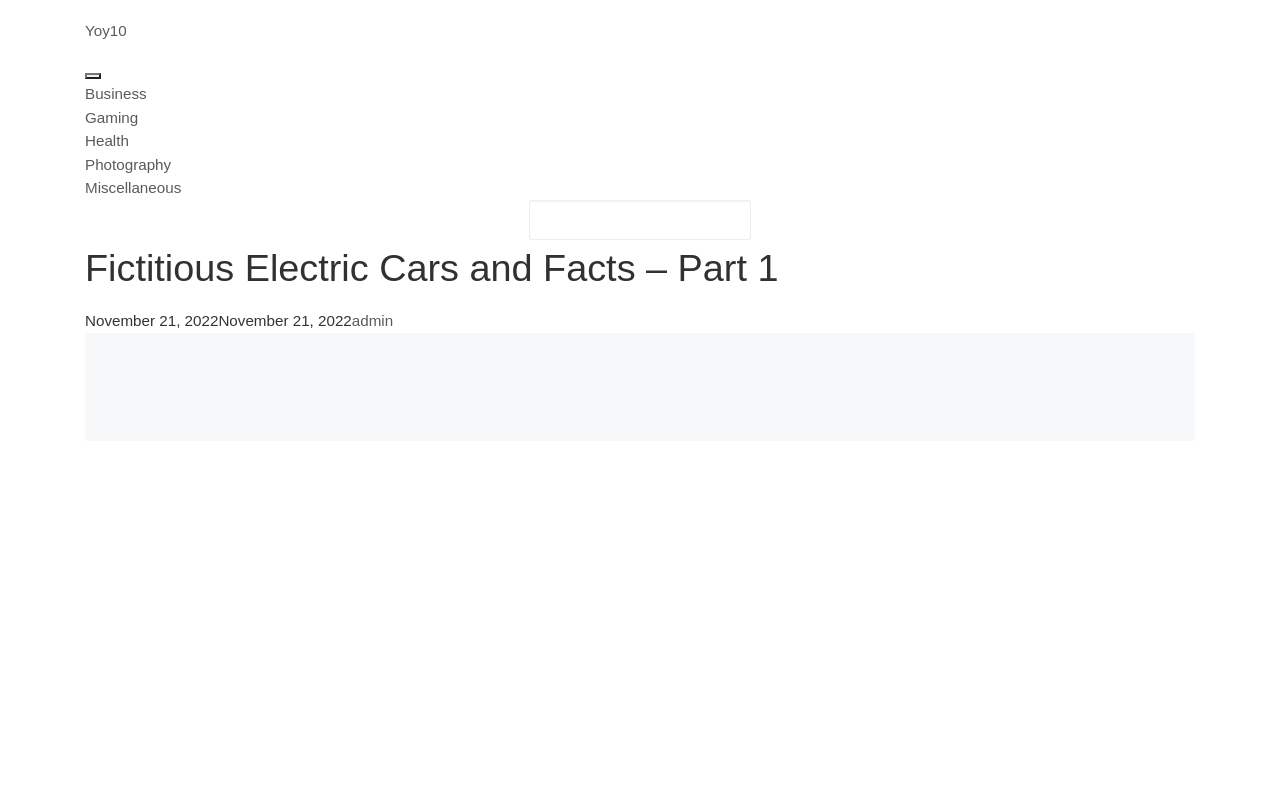Please find and report the bounding box coordinates of the element to click in order to perform the following action: "Click on the 'Business' link". The coordinates should be expressed as four float numbers between 0 and 1, in the format [left, top, right, bottom].

[0.066, 0.106, 0.115, 0.128]